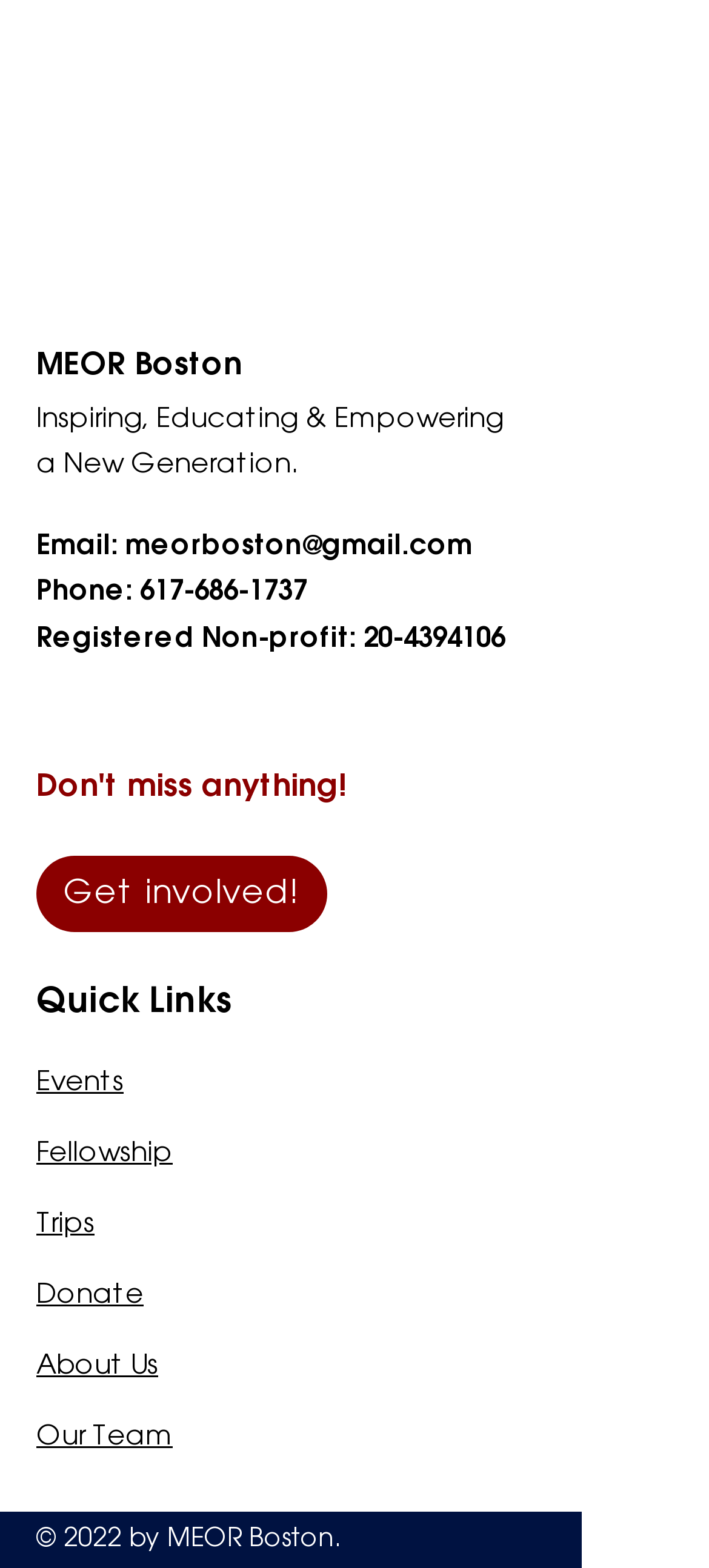Please specify the bounding box coordinates of the clickable region to carry out the following instruction: "view article published on February 13, 2024". The coordinates should be four float numbers between 0 and 1, in the format [left, top, right, bottom].

None